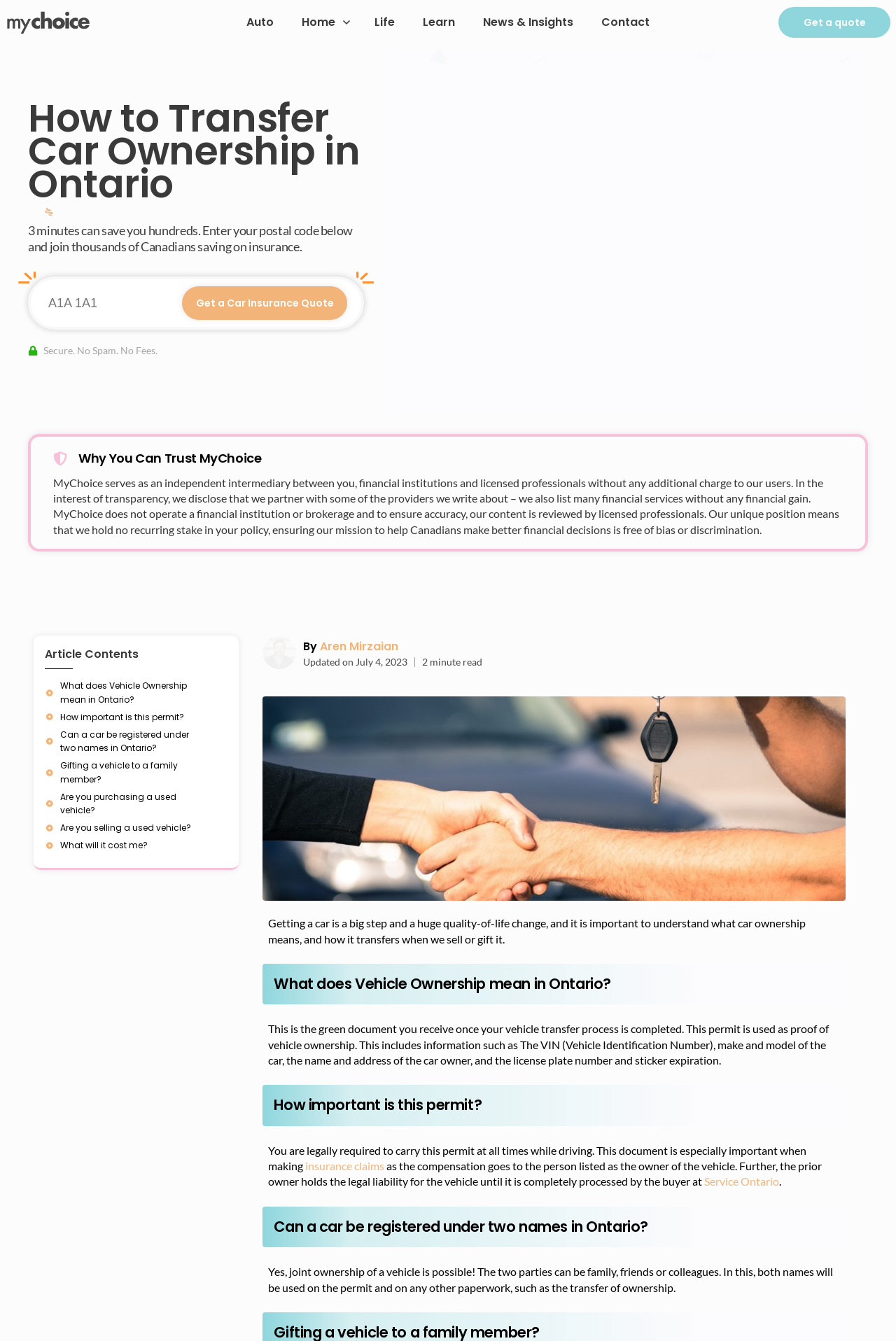Explain the webpage in detail, including its primary components.

This webpage is about transferring car ownership in Ontario, Canada. At the top left corner, there is a logo of "MyChoice" with a link to the homepage. Next to it, there are several links to different sections of the website, including "Auto", "Life", "Learn", "News & Insights", and "Contact". On the top right corner, there is a call-to-action button "Get a quote" with a link to a quote page.

Below the navigation bar, there is a heading that reads "How to Transfer Car Ownership in Ontario" followed by a subheading that encourages users to enter their postal code to get a car insurance quote. There is a text box to input the postal code and a button to submit the request.

On the left side of the page, there is a section that explains why users can trust "MyChoice", which includes a paragraph of text describing their business model and a heading that reads "Why You Can Trust MyChoice".

The main content of the page is divided into sections, each with a heading and a brief description. The sections include "What does Vehicle Ownership mean in Ontario?", "How important is this permit?", "Can a car be registered under two names in Ontario?", "Gifting a vehicle to a family member?", "Are you purchasing a used vehicle?", "Are you selling a used vehicle?", and "What will it cost me?". Each section has a link to a more detailed article or page.

There is also an image of a person handing over car keys to another person, with a car in the background, which illustrates the concept of transferring car ownership. At the bottom of the page, there is information about the author of the article, including a photo, a link to their author page, and the date the article was updated.